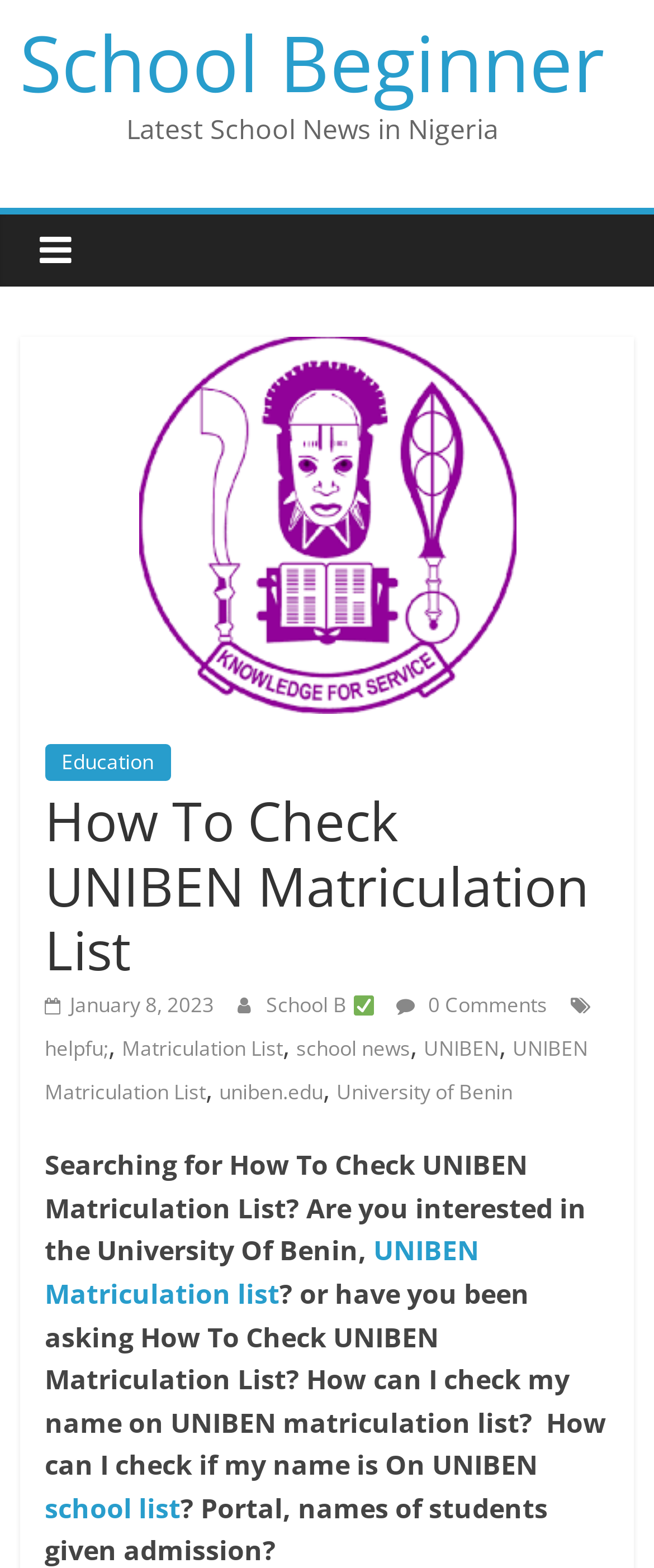Identify the bounding box coordinates of the specific part of the webpage to click to complete this instruction: "Click on School Beginner".

[0.03, 0.006, 0.925, 0.073]